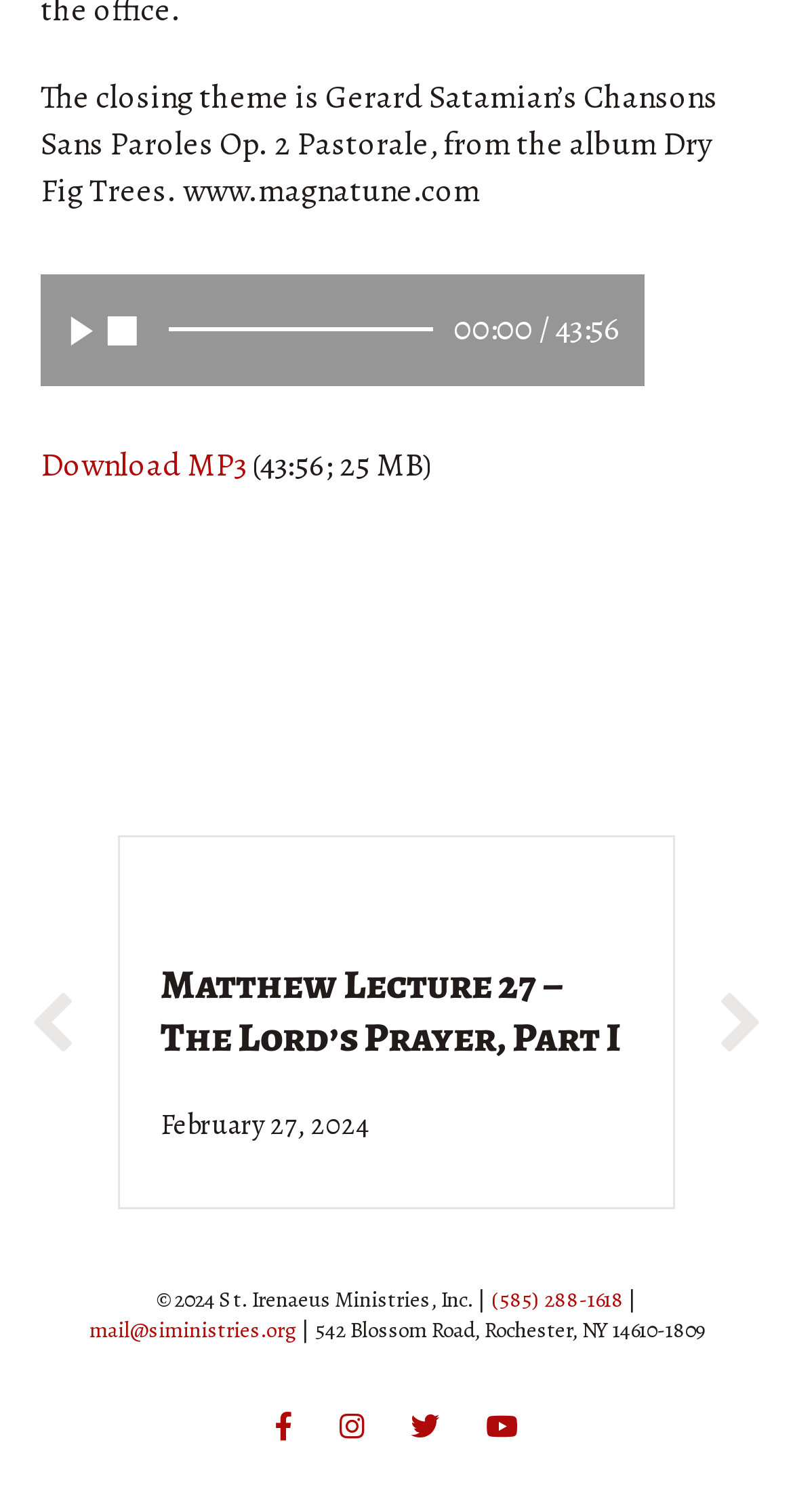Locate the bounding box coordinates of the region to be clicked to comply with the following instruction: "Go to the previous lecture". The coordinates must be four float numbers between 0 and 1, in the form [left, top, right, bottom].

[0.026, 0.654, 0.108, 0.697]